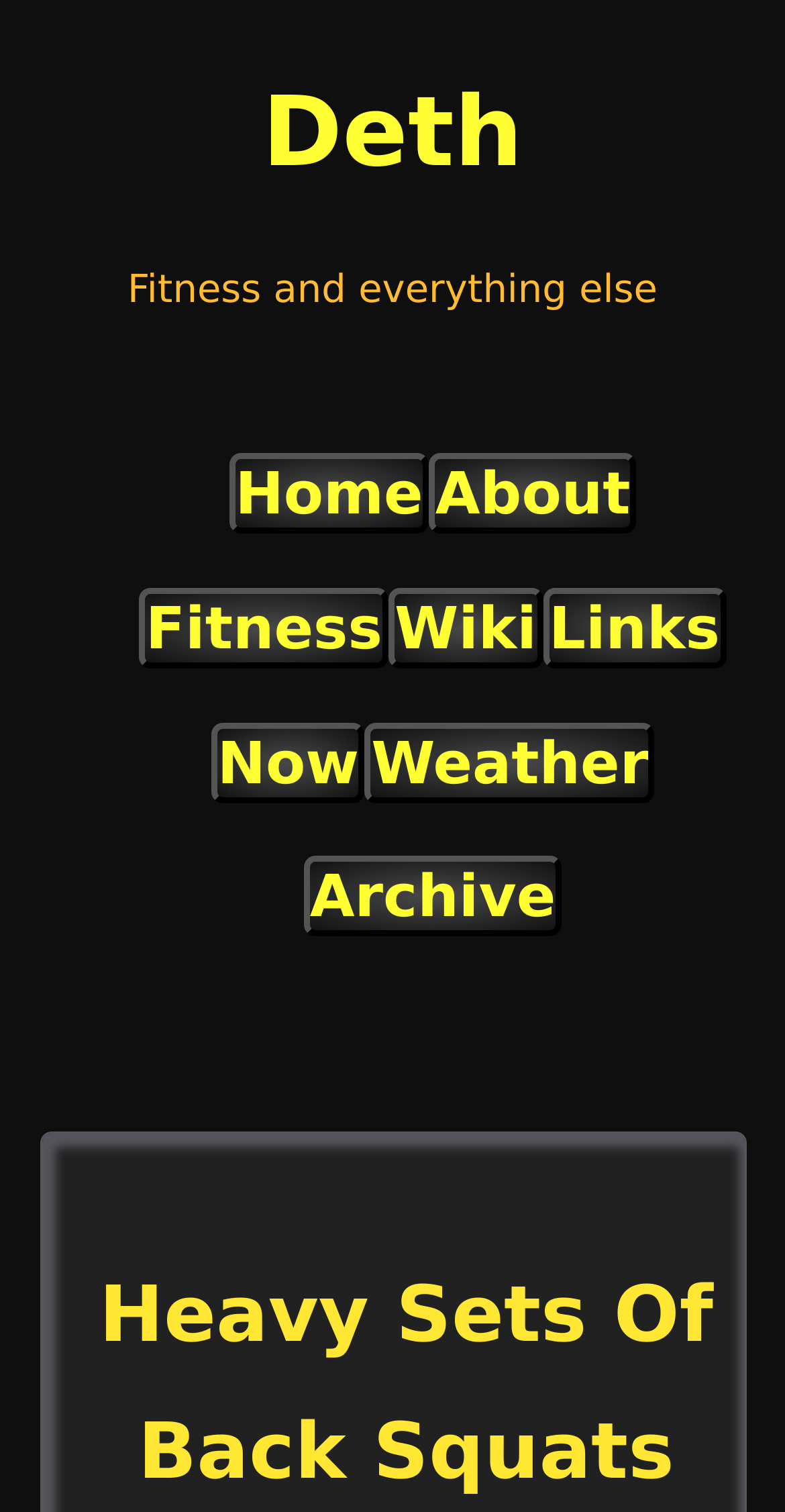Provide a brief response using a word or short phrase to this question:
What is the tagline of the website?

Fitness and everything else